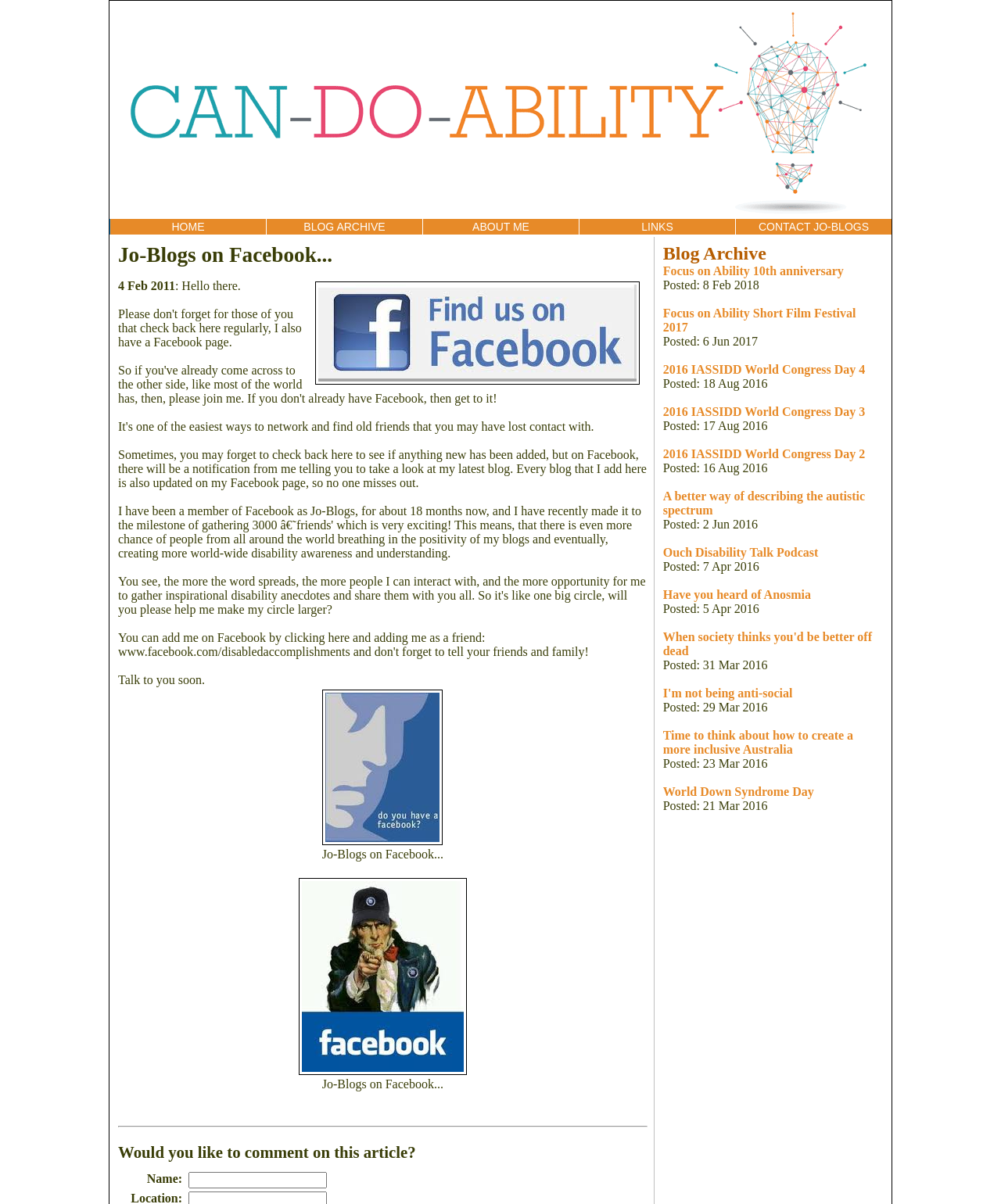Locate the bounding box coordinates of the area to click to fulfill this instruction: "Read the article Focus on Ability 10th anniversary". The bounding box should be presented as four float numbers between 0 and 1, in the order [left, top, right, bottom].

[0.662, 0.219, 0.843, 0.231]